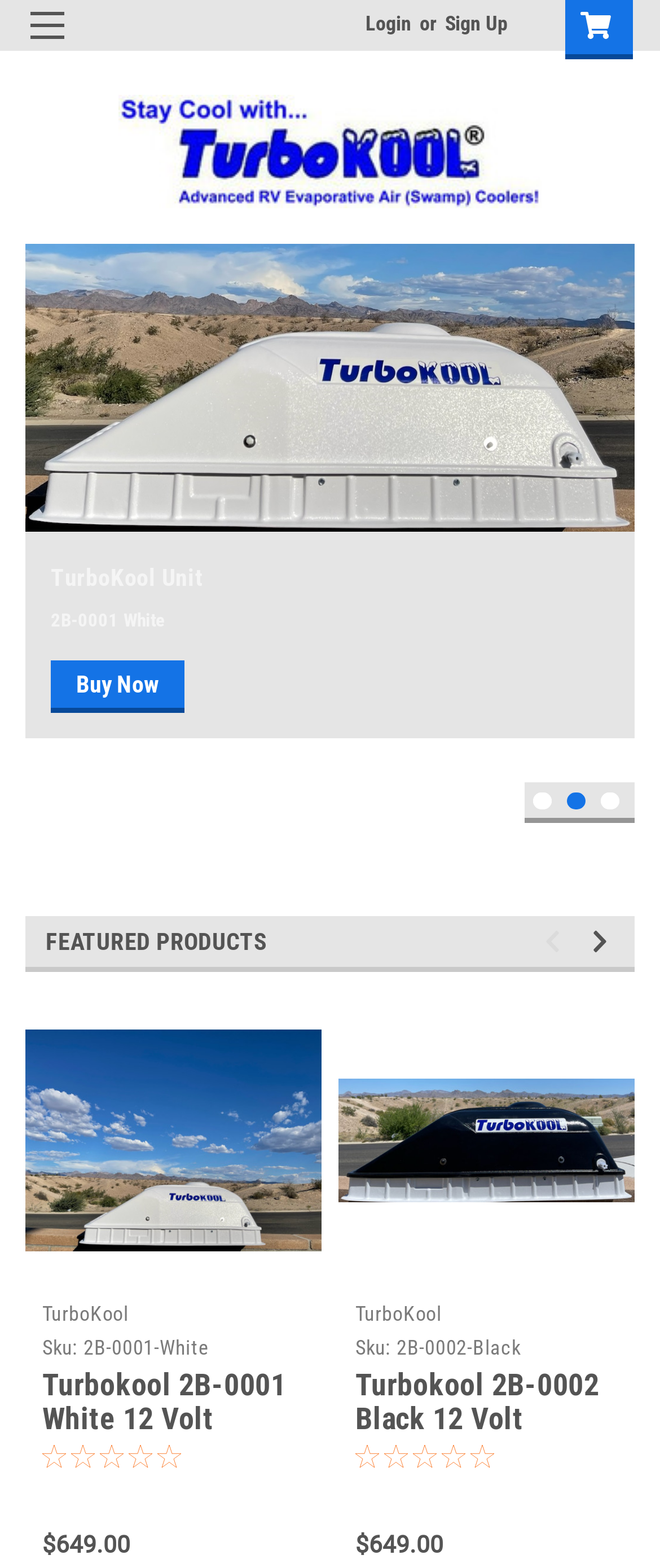Please identify the bounding box coordinates of the element on the webpage that should be clicked to follow this instruction: "View product details". The bounding box coordinates should be given as four float numbers between 0 and 1, formatted as [left, top, right, bottom].

[0.038, 0.633, 0.487, 0.822]